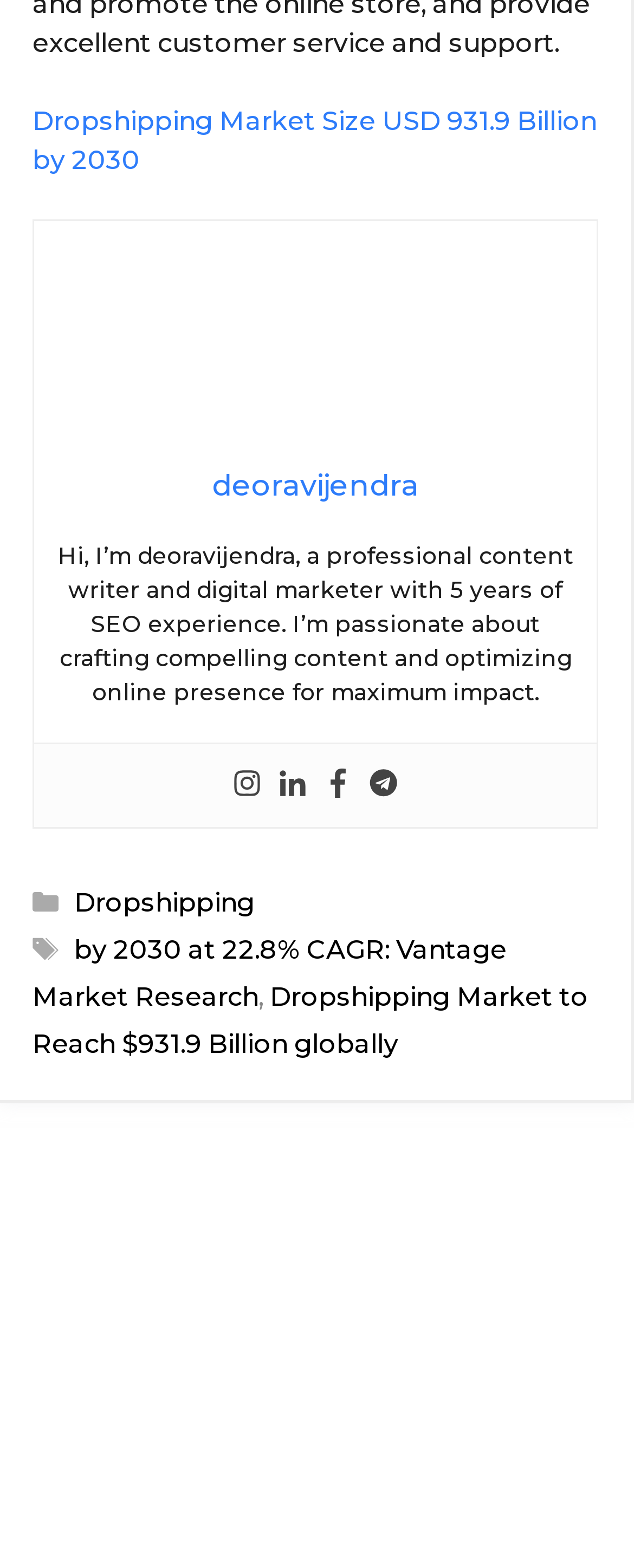Predict the bounding box of the UI element based on this description: "title="Facebook"".

[0.51, 0.49, 0.556, 0.512]